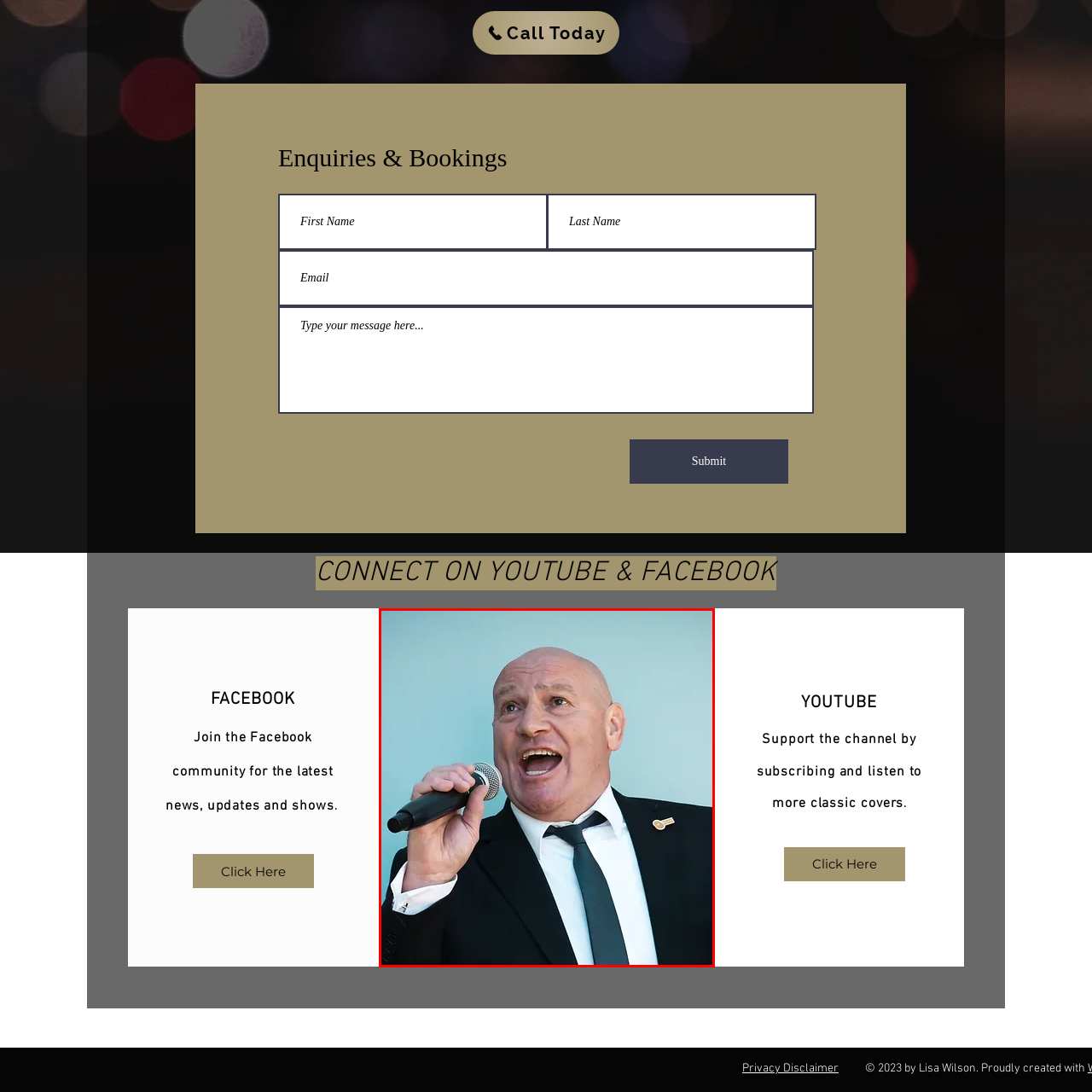Look at the image highlighted by the red boundary and answer the question with a succinct word or phrase:
What is the background color of the image?

Soft blue